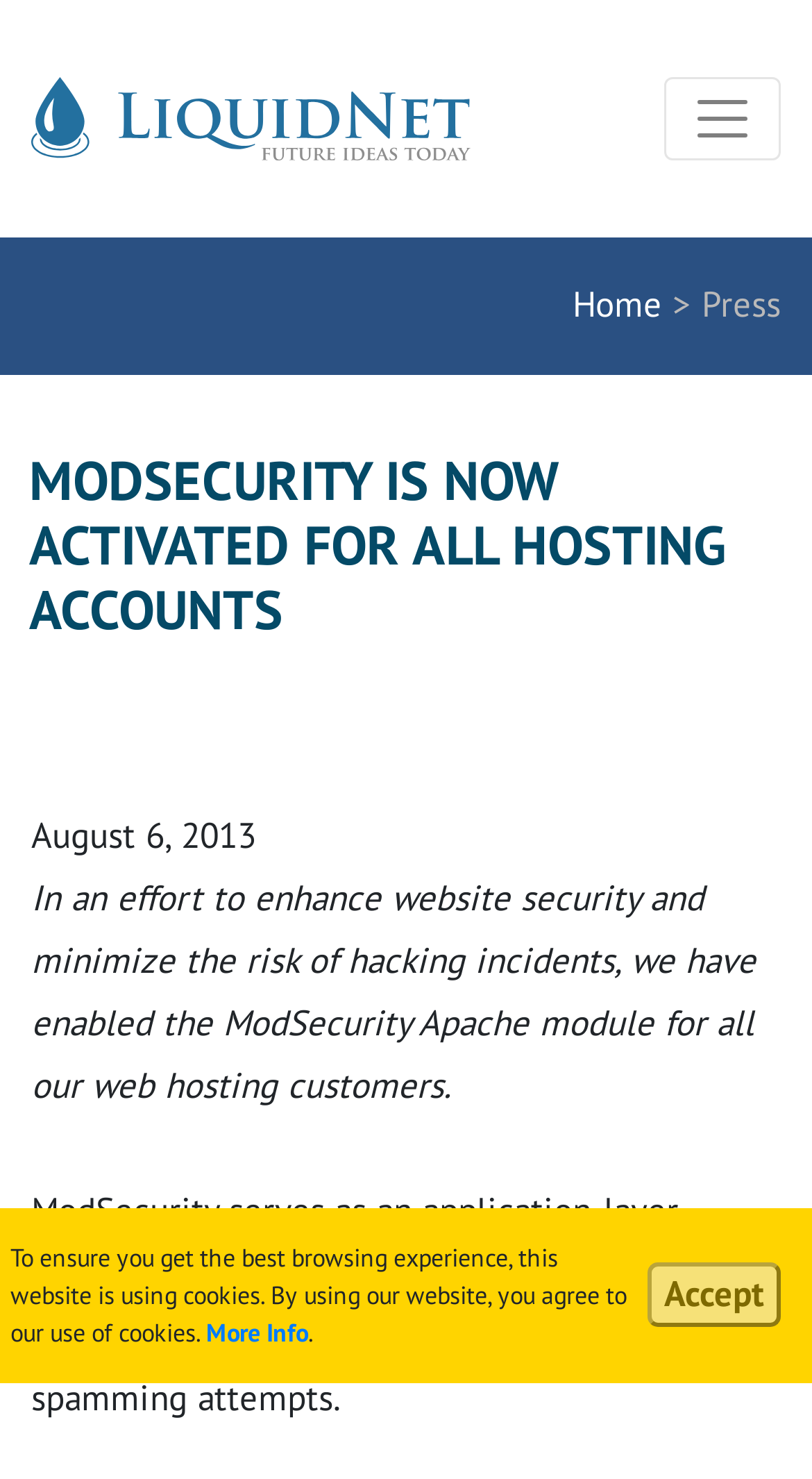Could you identify the text that serves as the heading for this webpage?

MODSECURITY IS NOW ACTIVATED FOR ALL HOSTING ACCOUNTS